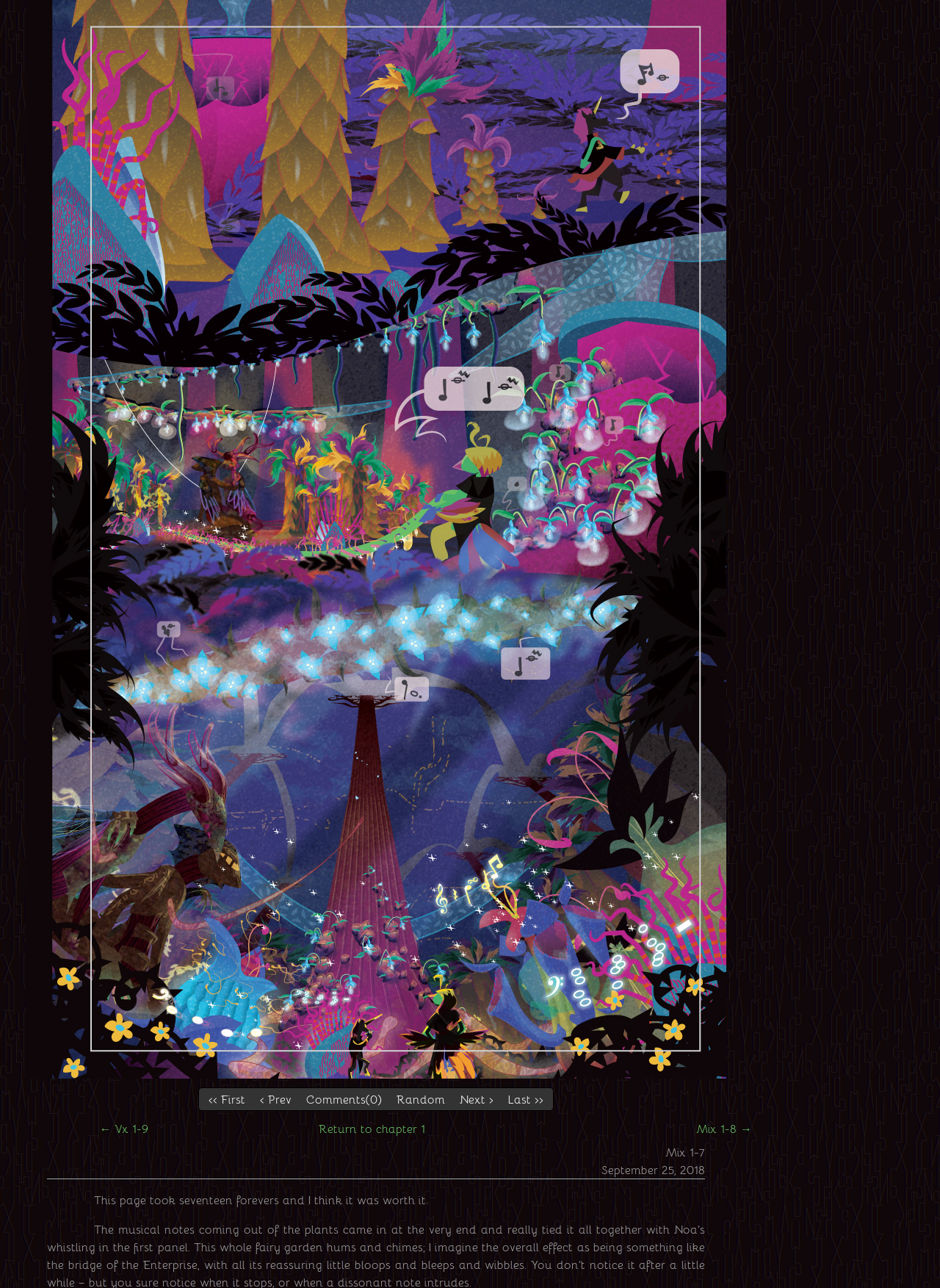Refer to the image and provide an in-depth answer to the question: 
How many comments are there?

The number of comments can be found in the layout table section of the webpage, where it is written as 'Comments(0)' in a link element.